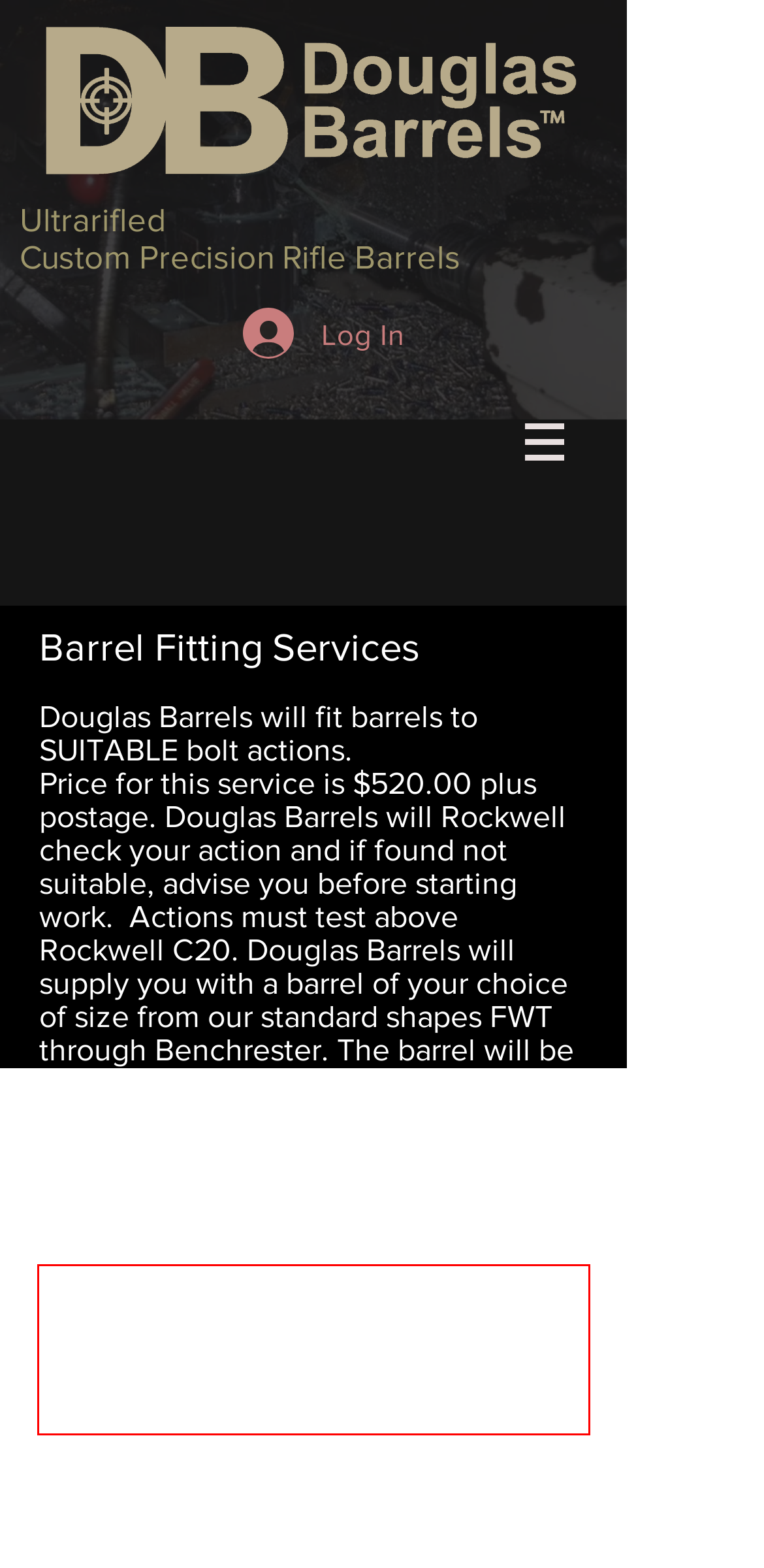Please extract the text content from the UI element enclosed by the red rectangle in the screenshot.

Barrels will be supplied in the white - NO BLUING. All barrels fit in our shop will be branded with caliber, G.R. DOUGLAS and XX premium grade stamp. Stainless $75 extra.